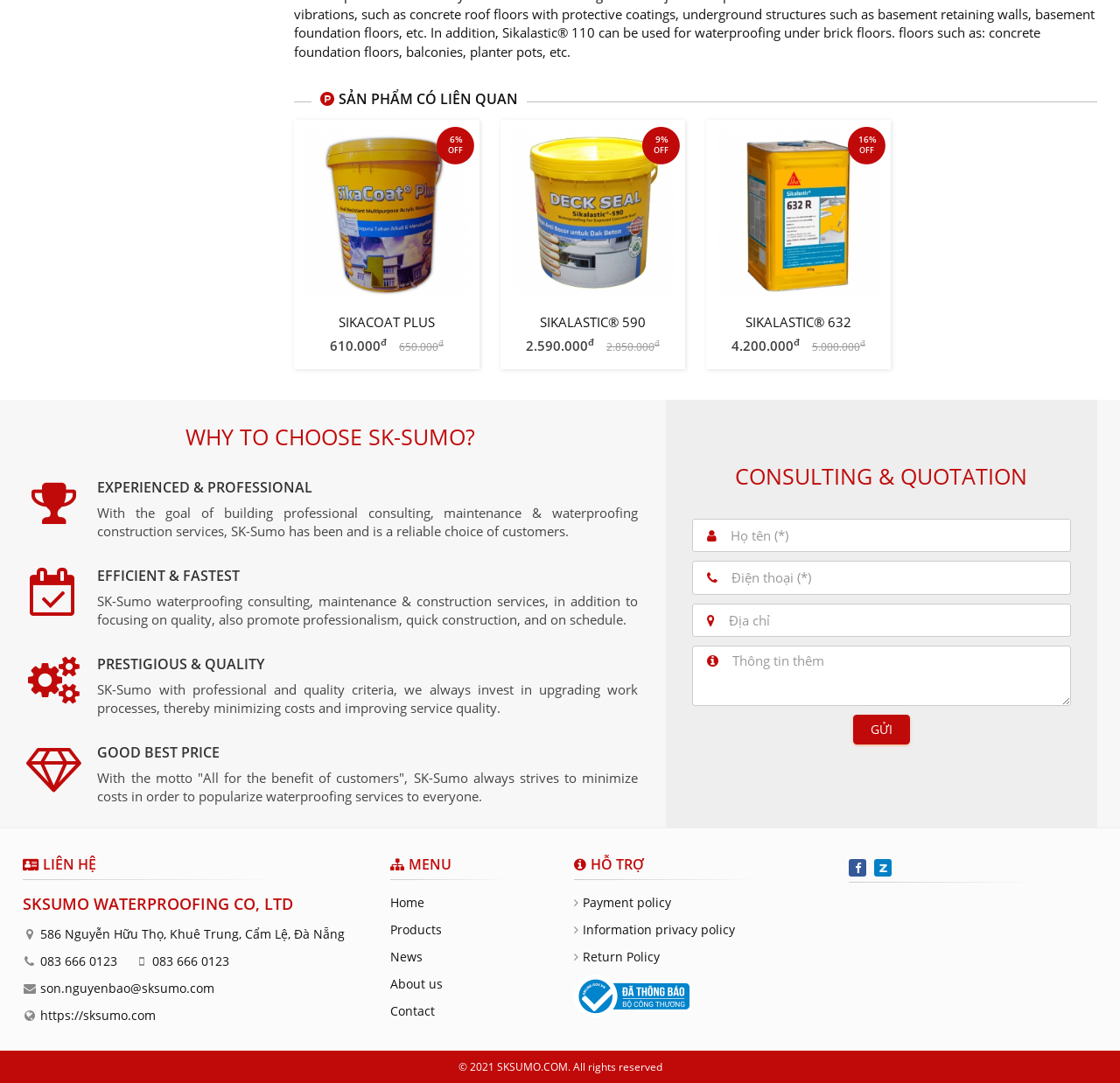Locate the bounding box coordinates of the element that should be clicked to execute the following instruction: "Click the 'LIÊN HỆ' link".

[0.038, 0.79, 0.086, 0.807]